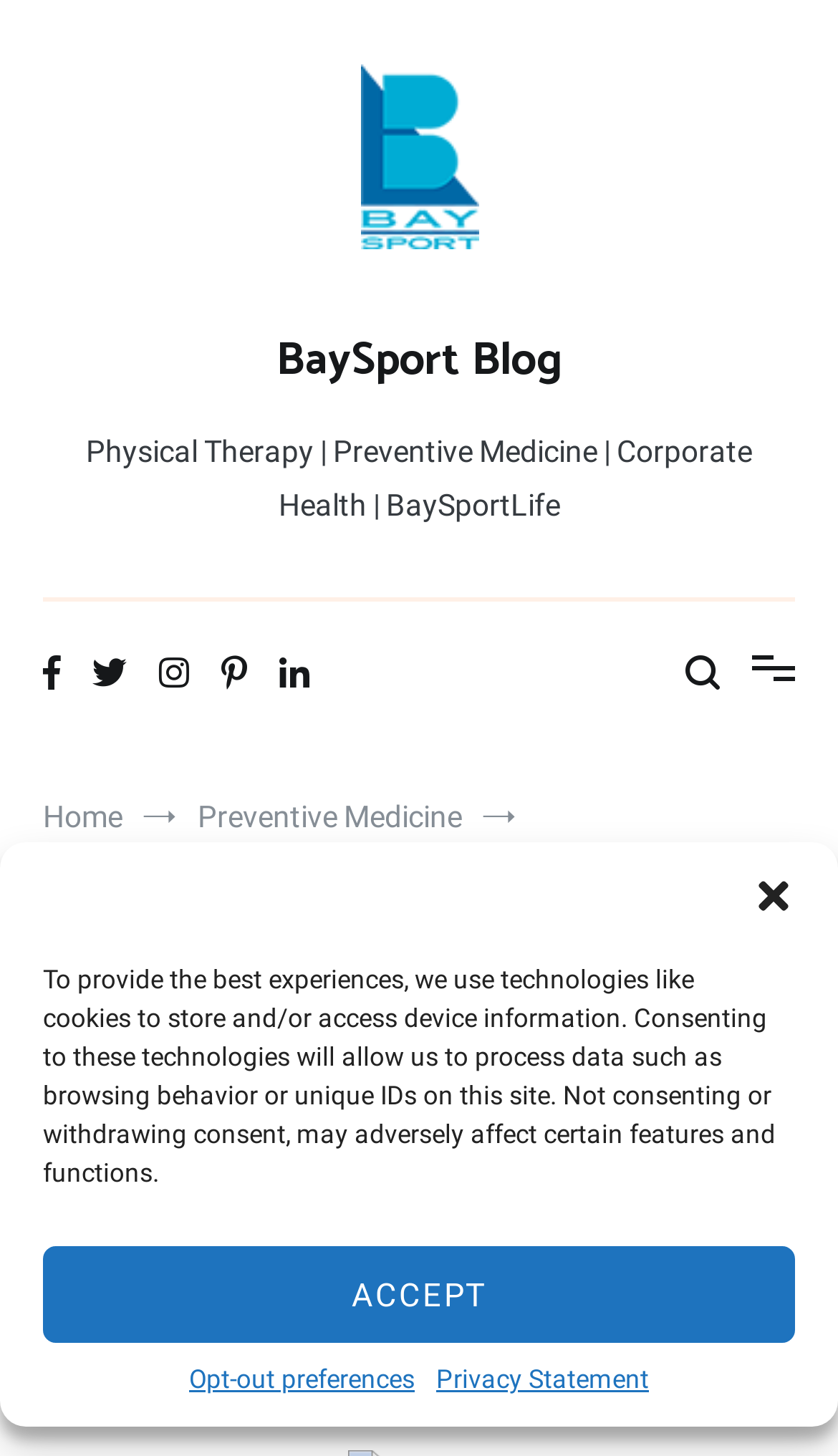Summarize the webpage comprehensively, mentioning all visible components.

The webpage is about the benefits of leafy green vegetables, specifically kale, and is part of the BaySport Blog. At the top, there is a dialog box for managing cookie consent, which can be closed by clicking the "Close dialog" button. Below the dialog box, there is a header section with a link to the BaySport Blog, an image of the blog's logo, and a text description of the blog's focus areas: physical therapy, preventive medicine, corporate health, and BaySportLife.

To the right of the header section, there are five social media links represented by icons. Below the header section, there is a navigation section with breadcrumbs, showing the path from the home page to the current page, "The Mighty Leafy Green", which is categorized under "Preventive Medicine".

The main content of the page is headed by a title, "The Mighty Leafy Green", which is also a link to a category page for "GENERAL HEALTH". The title is followed by a series of links to related categories, including "NUTRITION", "OVERALL HEALTH", and "PREVENTIVE MEDICINE". The main content of the page is not explicitly described in the accessibility tree, but based on the meta description, it likely discusses the nutritional benefits of leafy green vegetables.

At the bottom of the page, there is a section with a link to the author, "baysportAdmin", and a link to the publication date, "February 29, 2016".